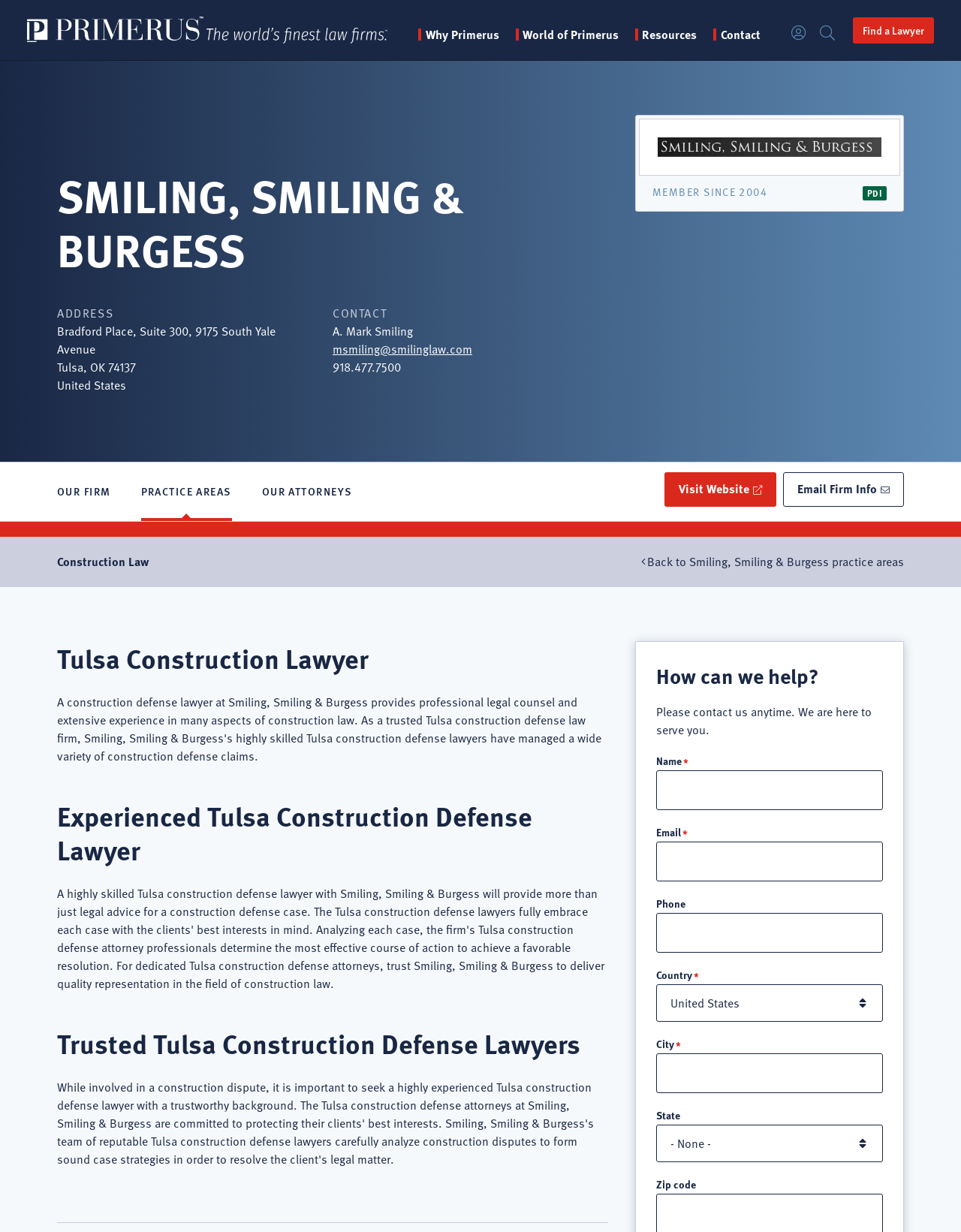Find and indicate the bounding box coordinates of the region you should select to follow the given instruction: "Contact A. Mark Smiling".

[0.346, 0.276, 0.491, 0.291]